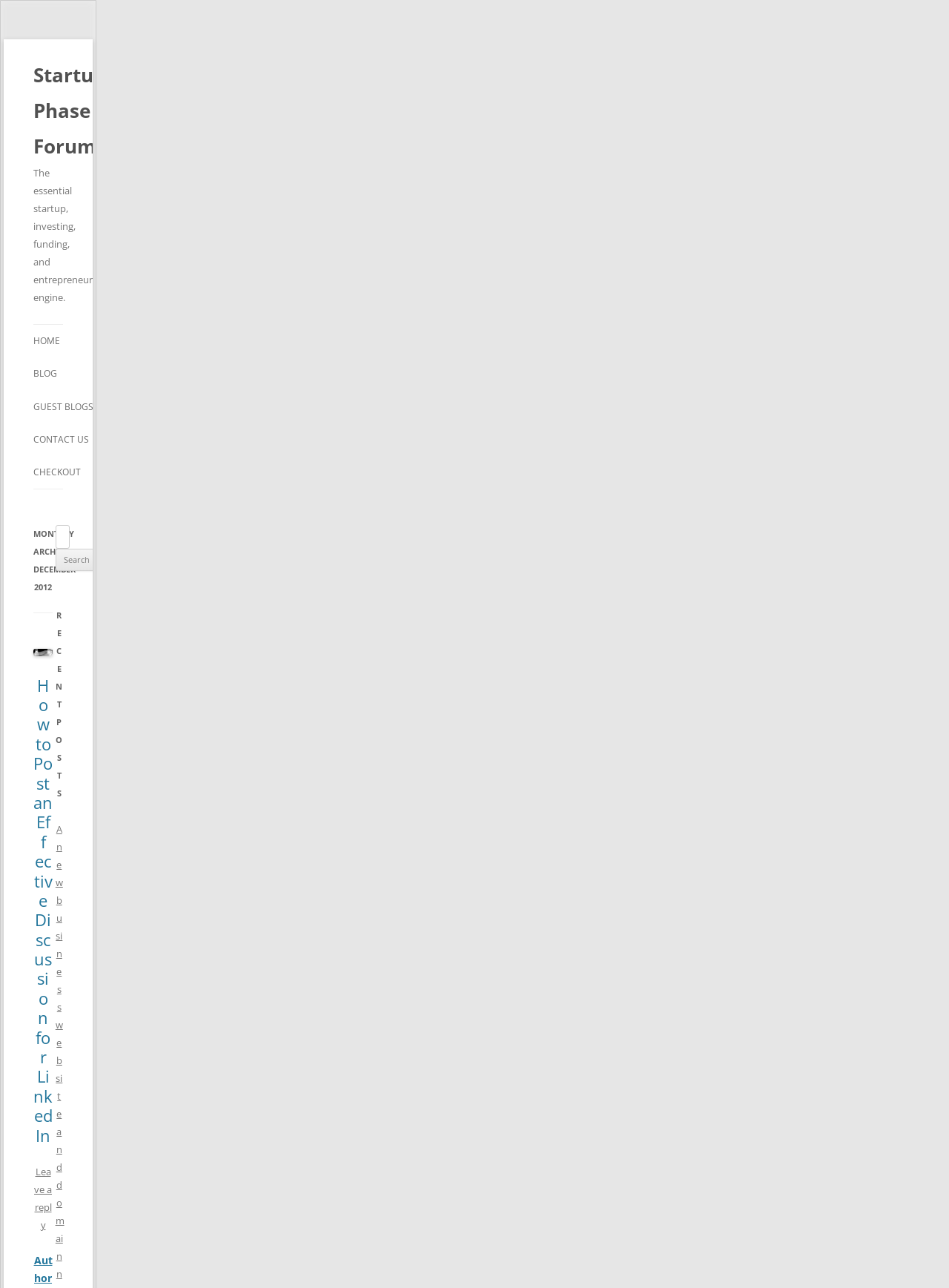Highlight the bounding box coordinates of the region I should click on to meet the following instruction: "search for a topic".

[0.058, 0.408, 0.066, 0.443]